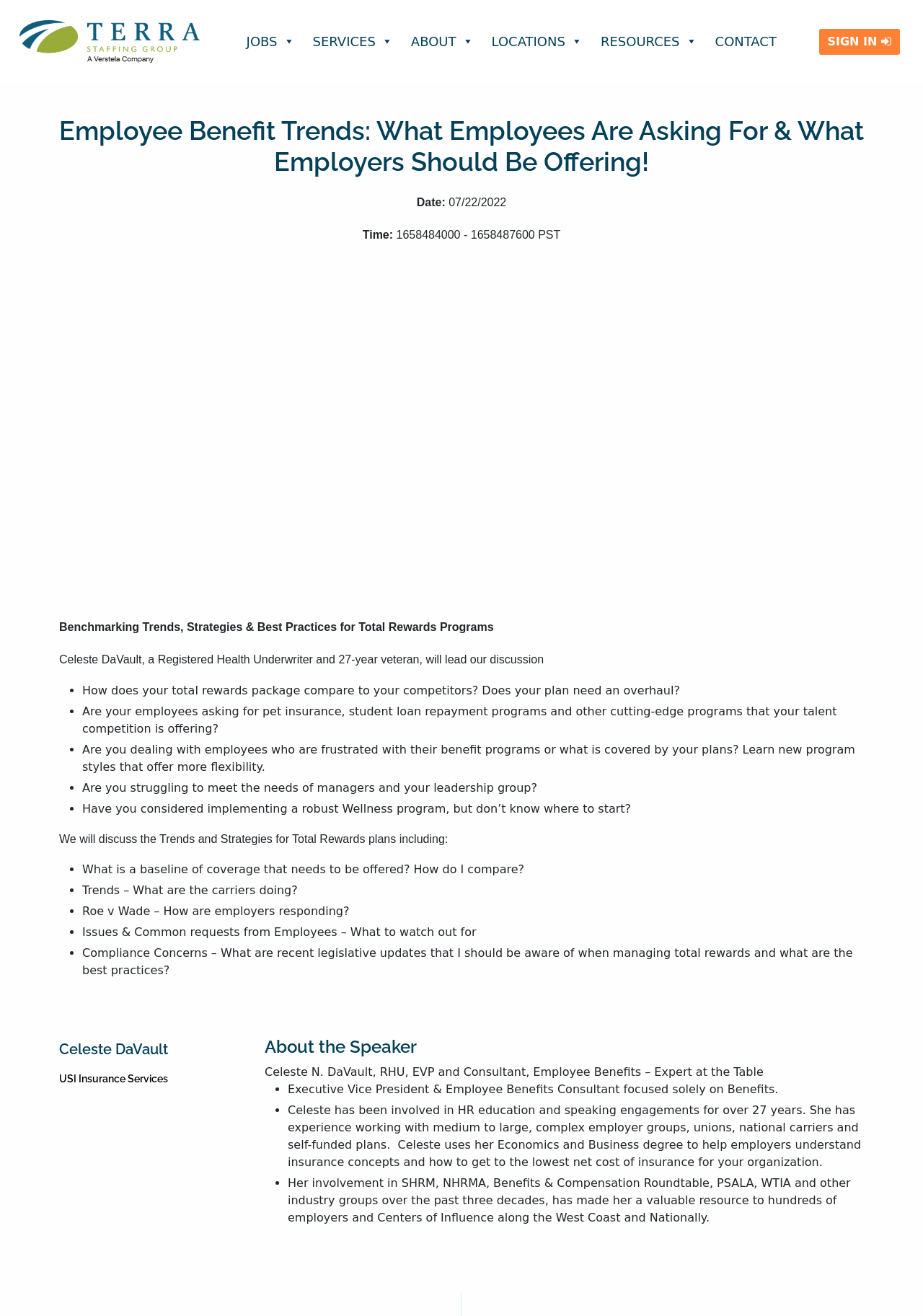Please look at the image and answer the question with a detailed explanation: Who is the speaker in the HR HotSpot session?

I found the speaker by looking at the heading element with the text 'Celeste DaVault' and its corresponding description 'About the Speaker'.